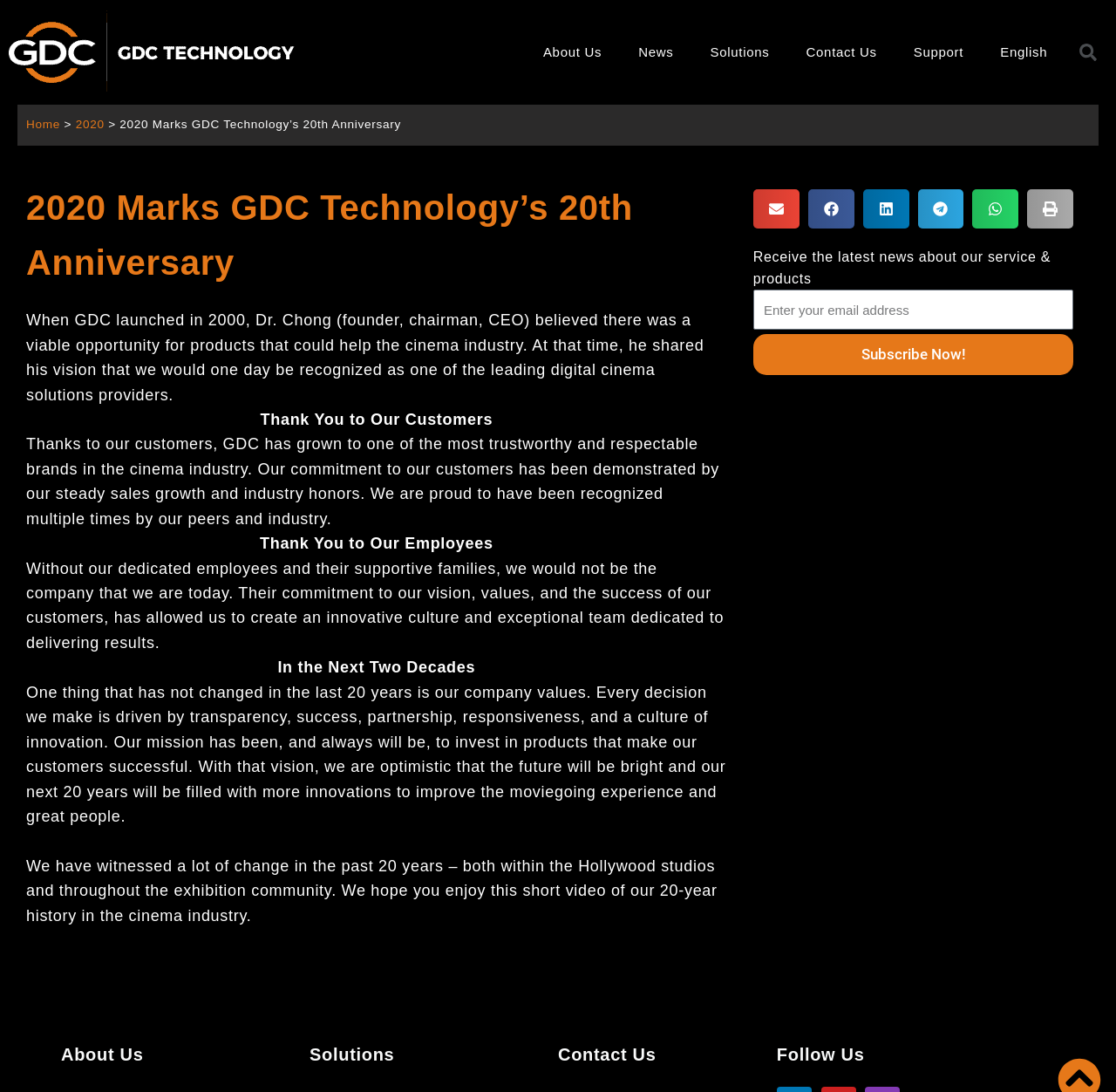Give an extensive and precise description of the webpage.

This webpage is about GDC Technology's 20th anniversary. At the top, there is a navigation bar with links to "Home", "2020", and a breadcrumbs trail. Below the navigation bar, there is a heading that reads "2020 Marks GDC Technology’s 20th Anniversary". 

On the left side of the page, there is a menu with links to "About Us", "News", "Solutions", "Contact Us", and "Support". On the right side, there is a search bar and a link to switch the language to "English".

The main content of the page is divided into several sections. The first section describes the company's vision and growth since its founding in 2000. The second section expresses gratitude to the company's customers, highlighting their trust and recognition. The third section thanks the company's employees and their families for their dedication and commitment. 

The fourth section looks forward to the next two decades, reaffirming the company's values and mission. Below this section, there is a call-to-action to watch a short video about the company's 20-year history in the cinema industry.

On the right side of the main content, there are social media buttons to share the page on email, Facebook, LinkedIn, Telegram, WhatsApp, and print. Below these buttons, there is a newsletter subscription form with a heading "Receive the latest news about our service & products" and a "Subscribe Now!" button.

At the bottom of the page, there are four headings: "About Us", "Solutions", "Contact Us", and "Follow Us", which likely link to other pages on the website.